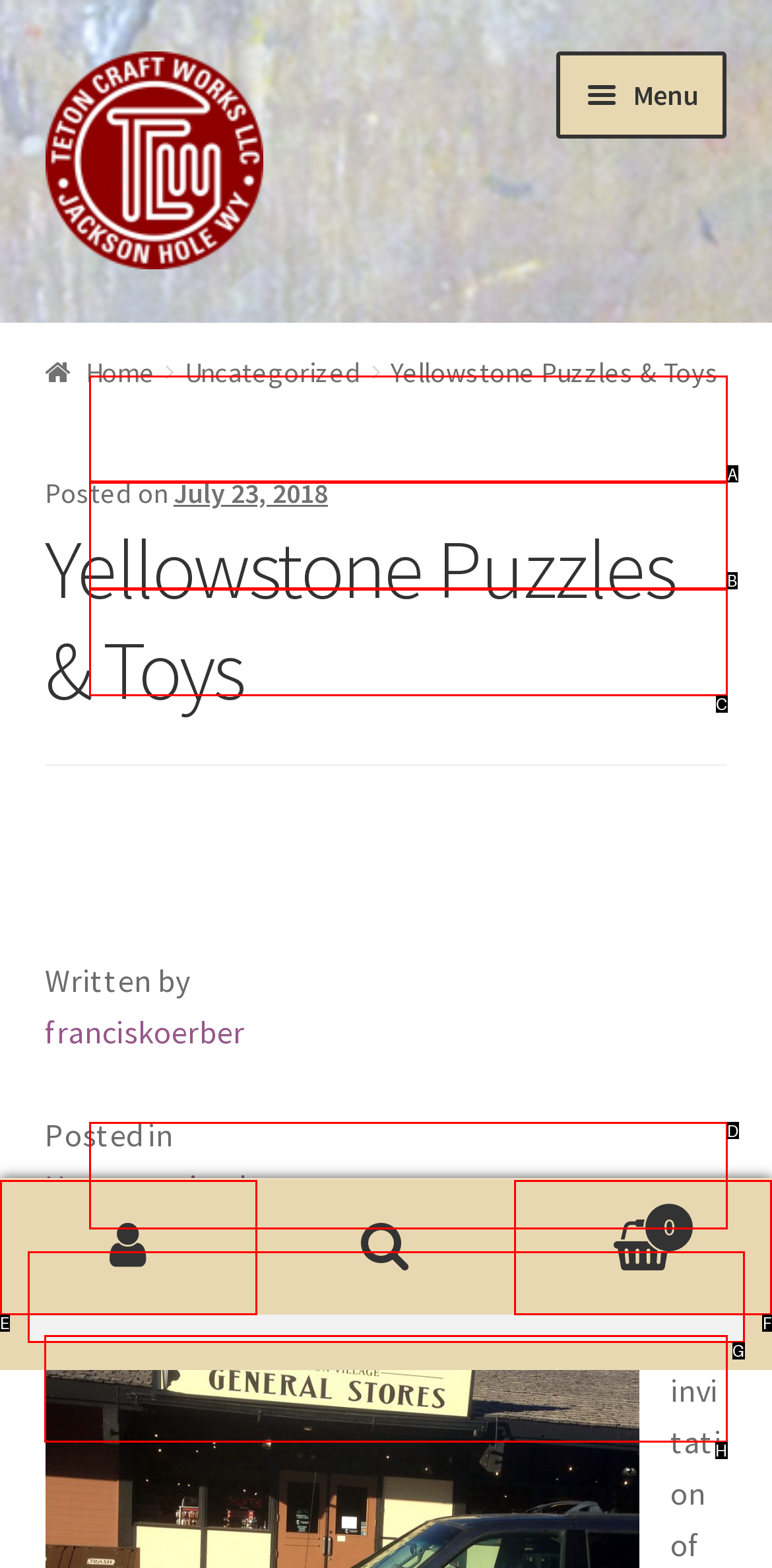Identify the HTML element that corresponds to the description: pATBv
Provide the letter of the matching option from the given choices directly.

None